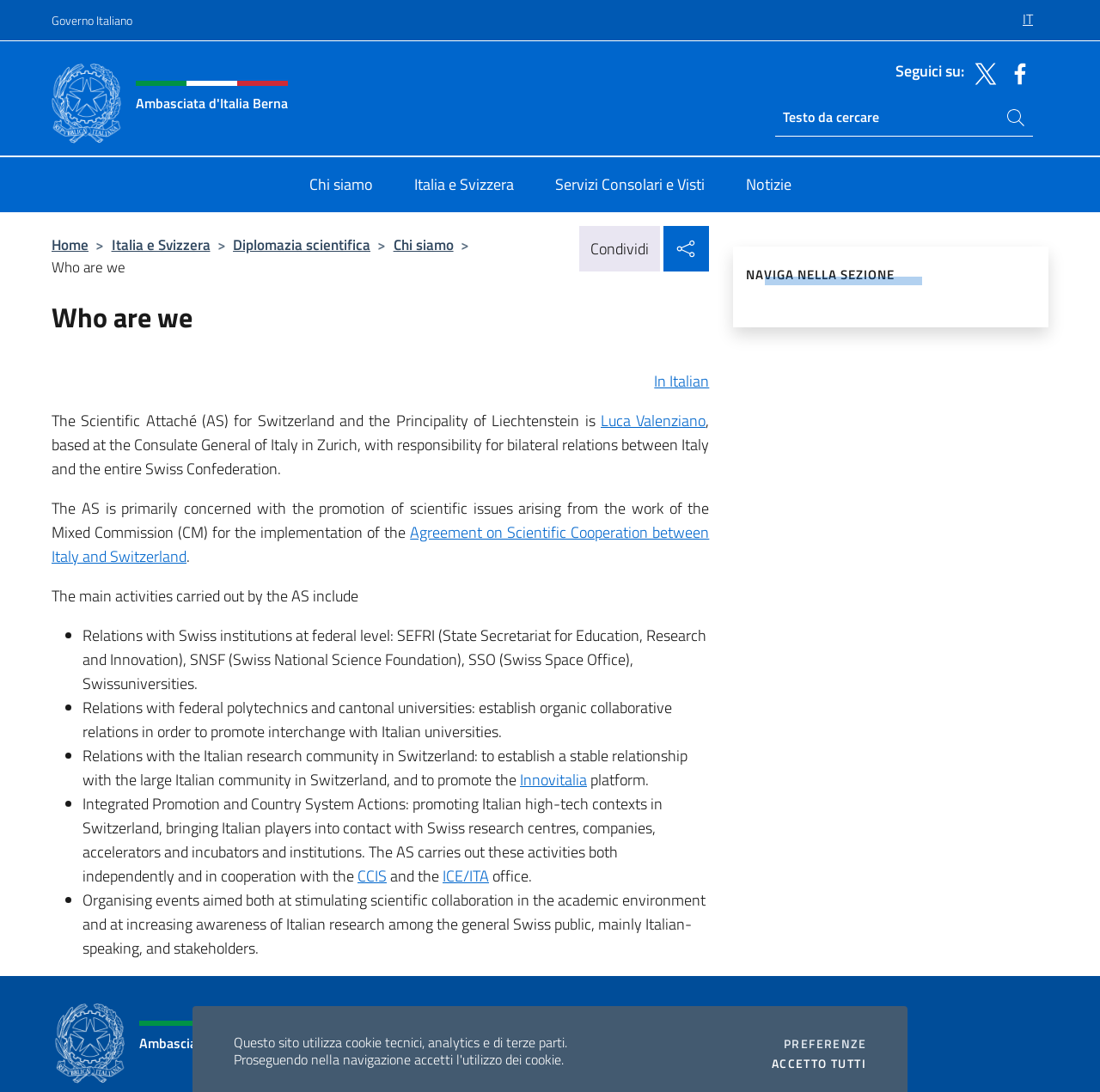Provide the text content of the webpage's main heading.

Who are we